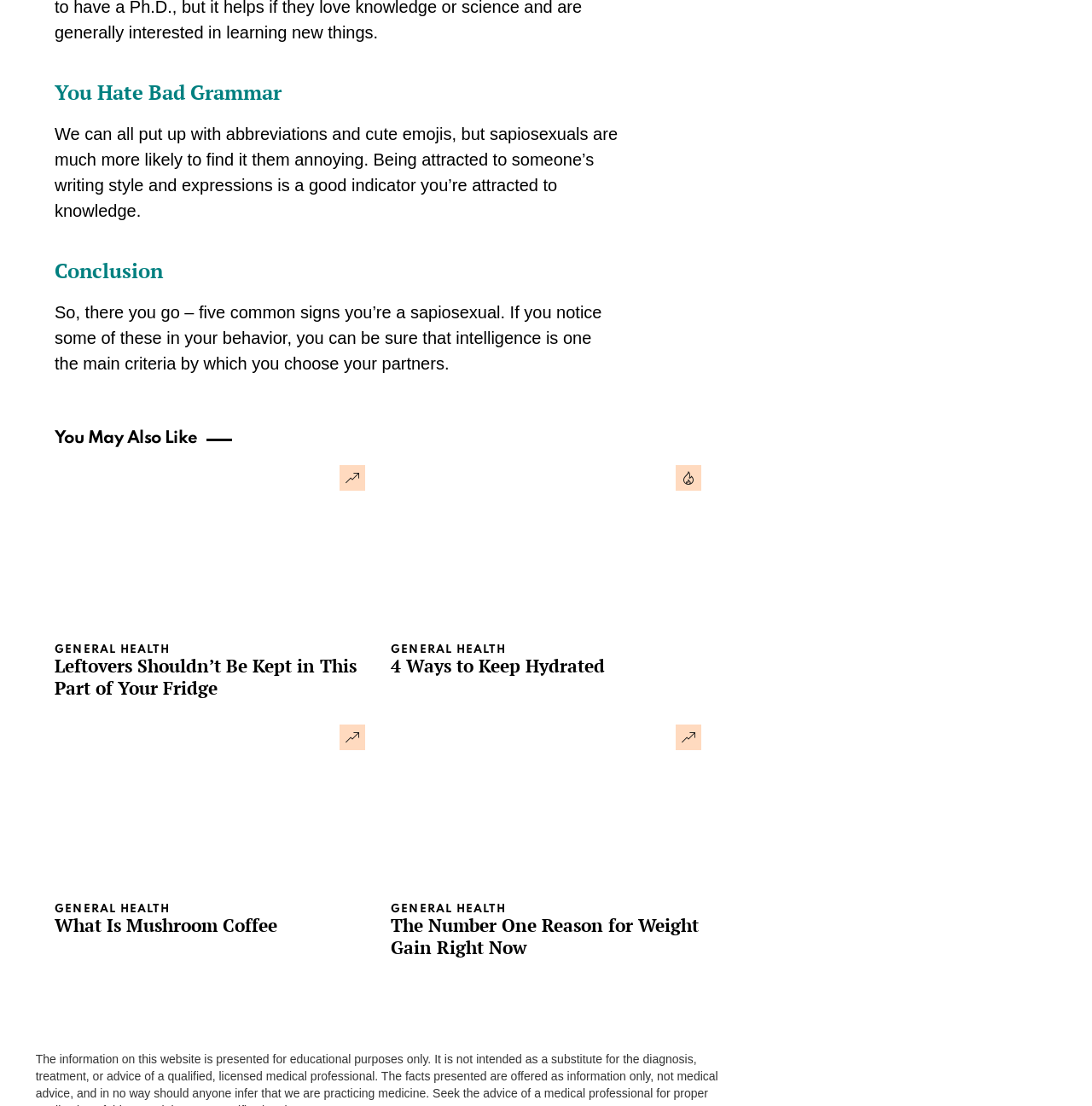What is the theme of the article 'What Is Mushroom Coffee'?
Please answer the question as detailed as possible.

The theme of the article can be determined by looking at the link 'GENERAL HEALTH' under the article heading 'What Is Mushroom Coffee'.